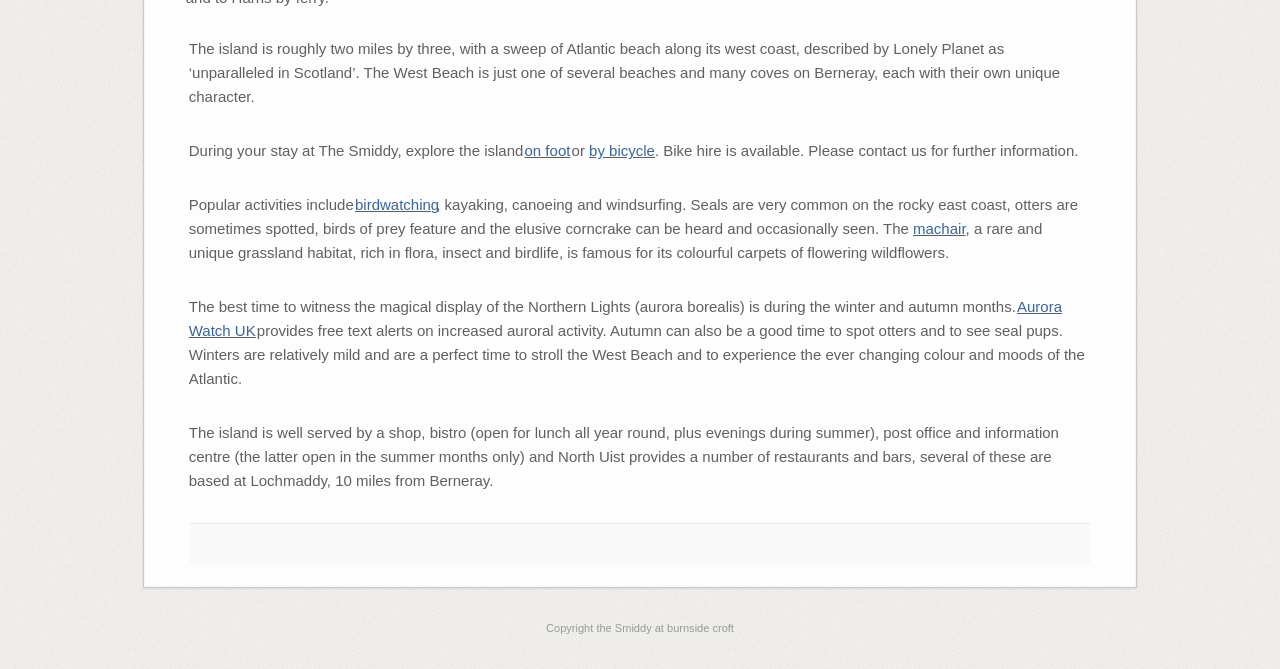Locate the UI element described as follows: "Aurora Watch UK". Return the bounding box coordinates as four float numbers between 0 and 1 in the order [left, top, right, bottom].

[0.147, 0.446, 0.83, 0.507]